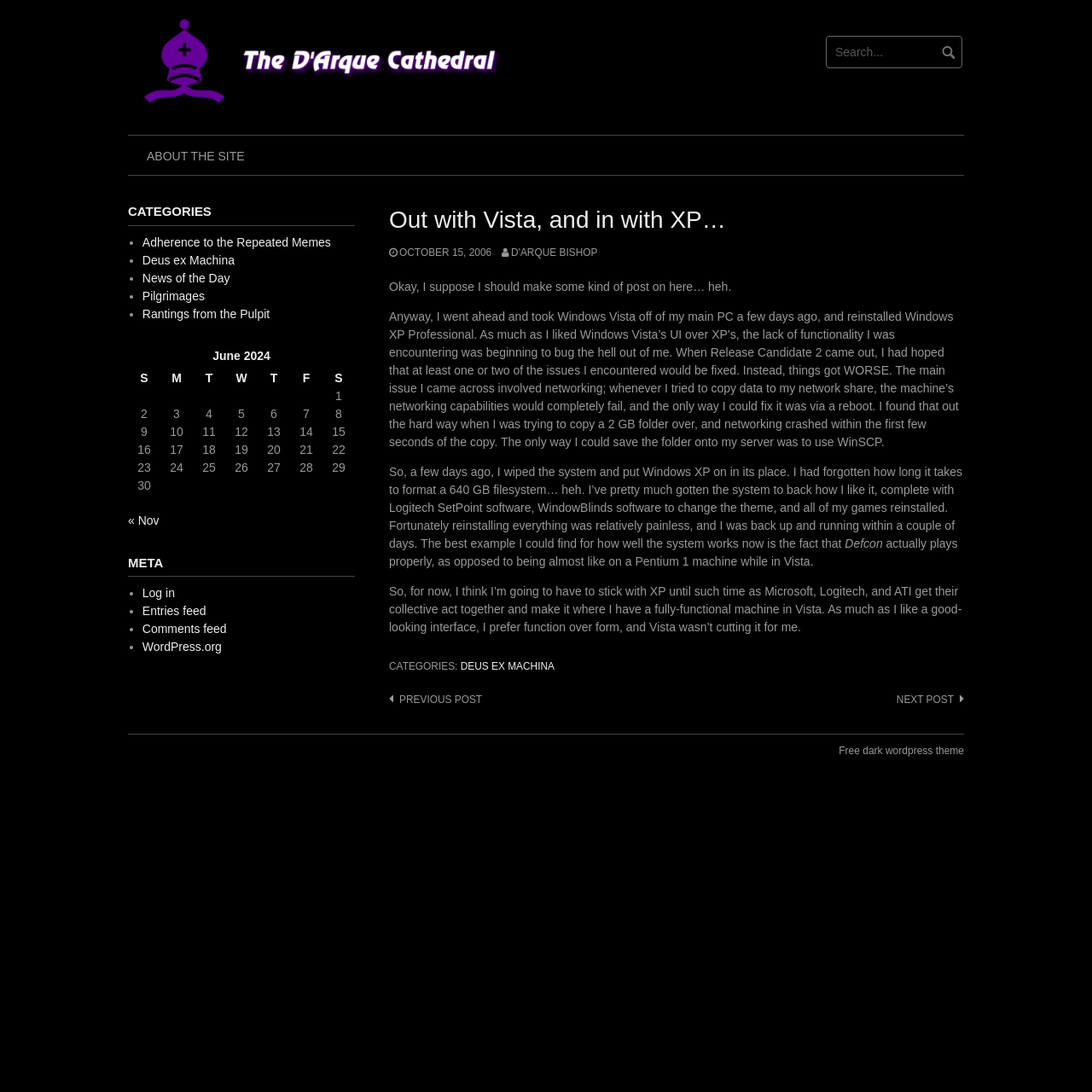Using the description "Comments feed", predict the bounding box of the relevant HTML element.

[0.13, 0.57, 0.208, 0.582]